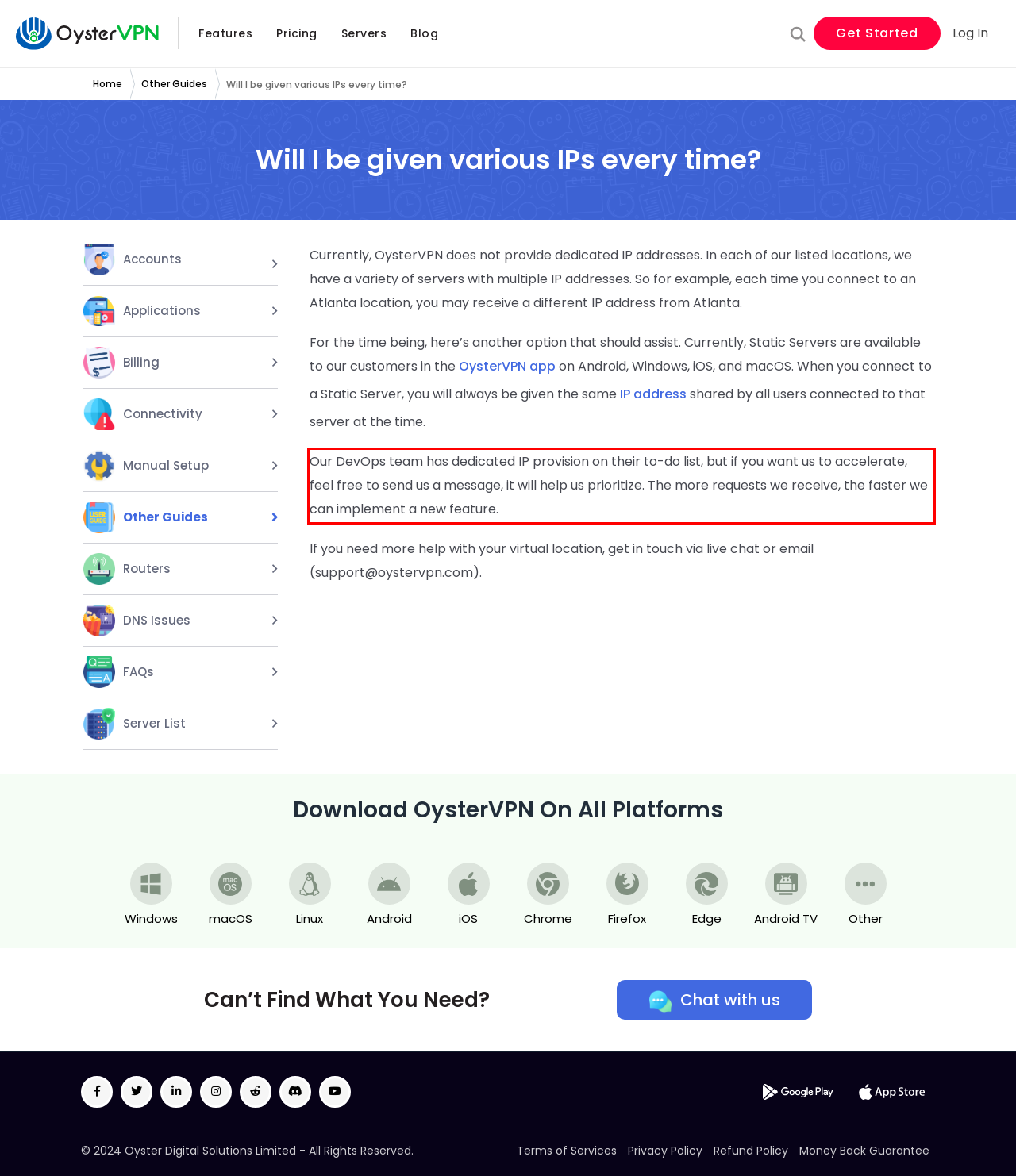Identify the red bounding box in the webpage screenshot and perform OCR to generate the text content enclosed.

Our DevOps team has dedicated IP provision on their to-do list, but if you want us to accelerate, feel free to send us a message, it will help us prioritize. The more requests we receive, the faster we can implement a new feature.